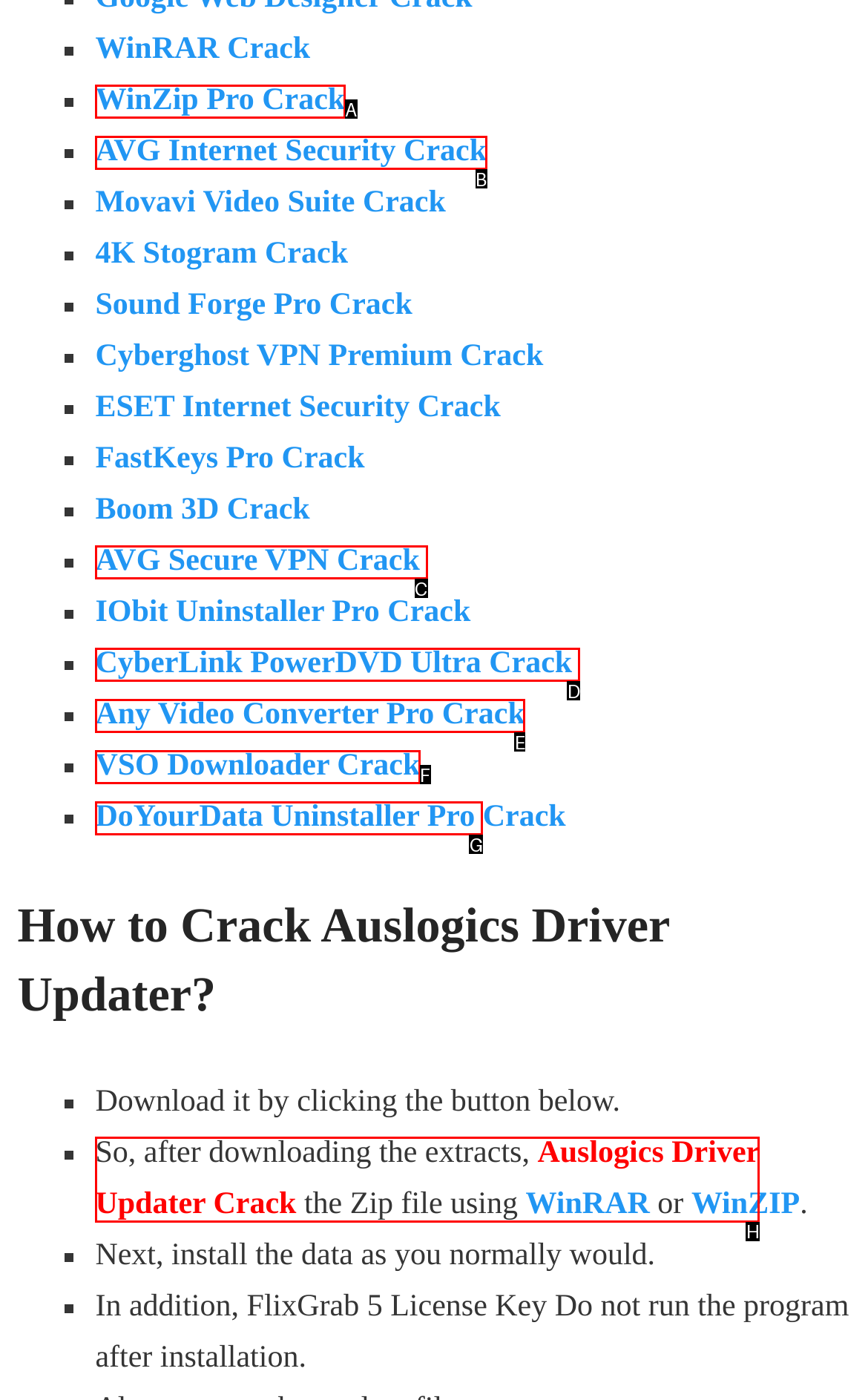Point out the HTML element I should click to achieve the following task: Click on Auslogics Driver Updater Crack Provide the letter of the selected option from the choices.

H